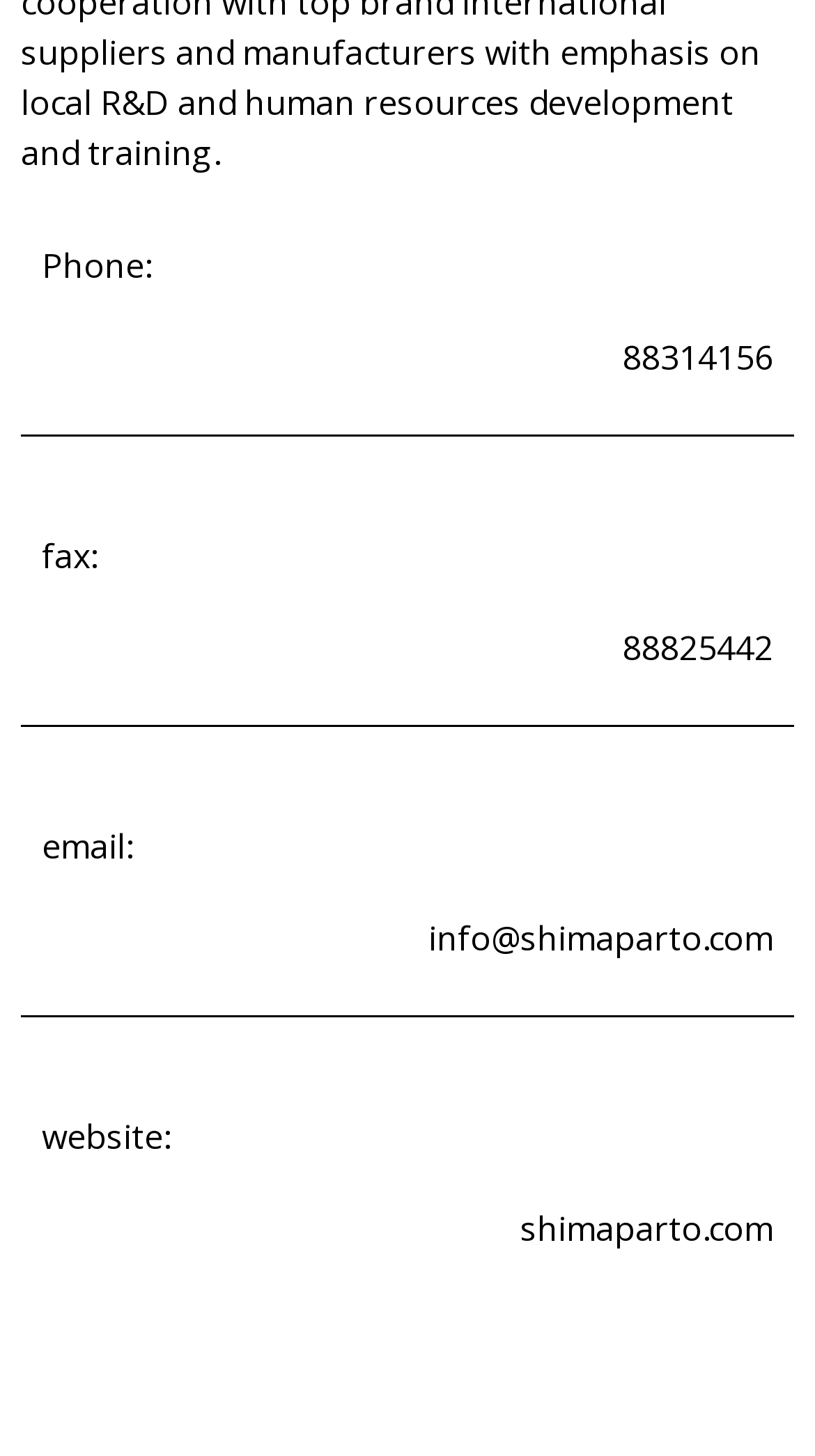What is the phone number?
Please use the visual content to give a single word or phrase answer.

88314156